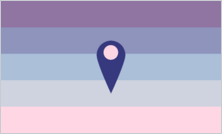What does the lighter pink circle represent?
Can you offer a detailed and complete answer to this question?

According to the caption, the lighter pink circle at the top of the location pin symbol represents inclusivity and identity within the finmasexual community, emphasizing the importance of these values in this community.